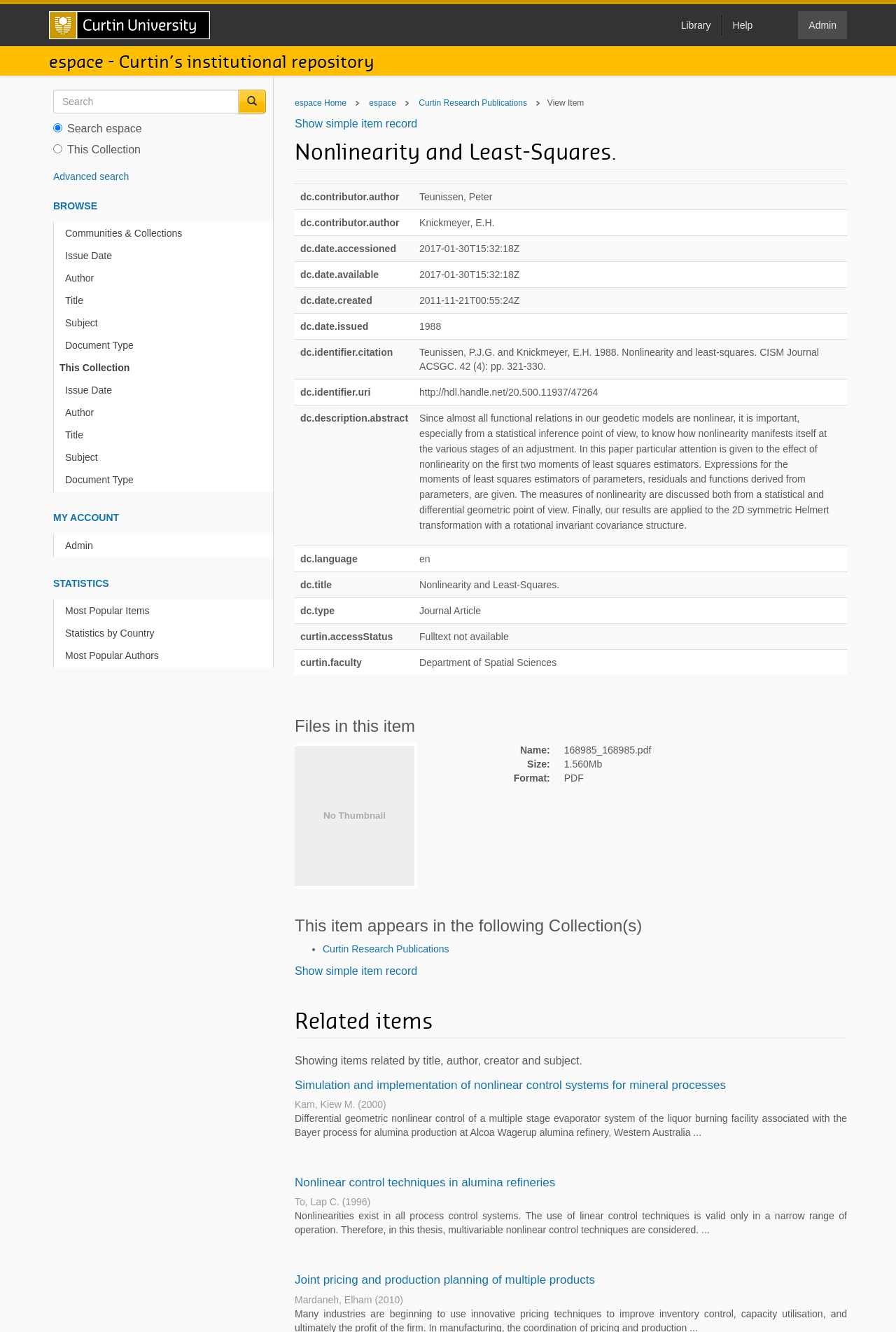What is the title of the article?
Answer the question with a detailed and thorough explanation.

The title of the article can be found in the heading element with the text 'Nonlinearity and Least-Squares.' which is located at the top of the webpage.